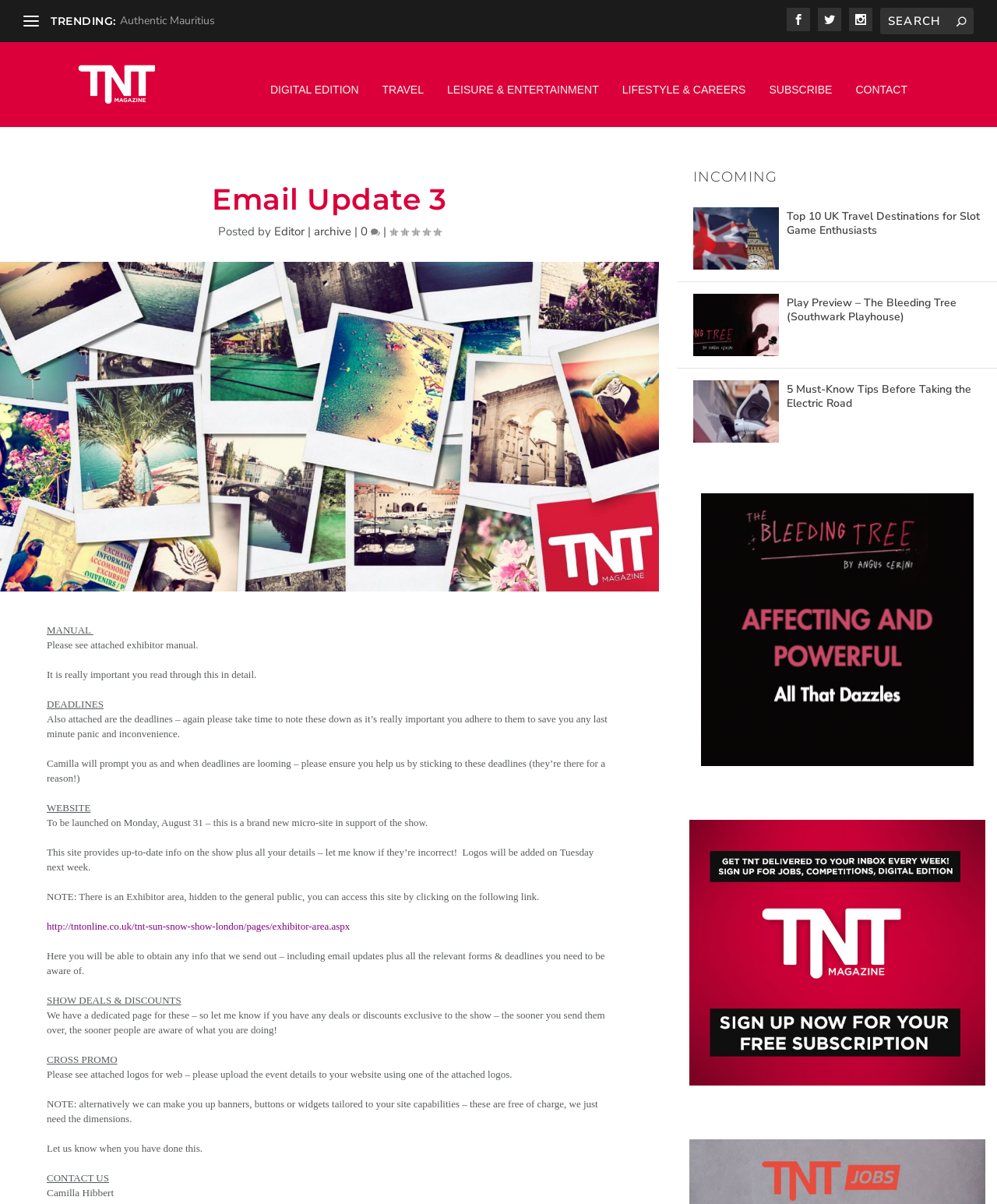Please find the bounding box coordinates of the section that needs to be clicked to achieve this instruction: "View 'DIGITAL EDITION'".

[0.271, 0.047, 0.36, 0.096]